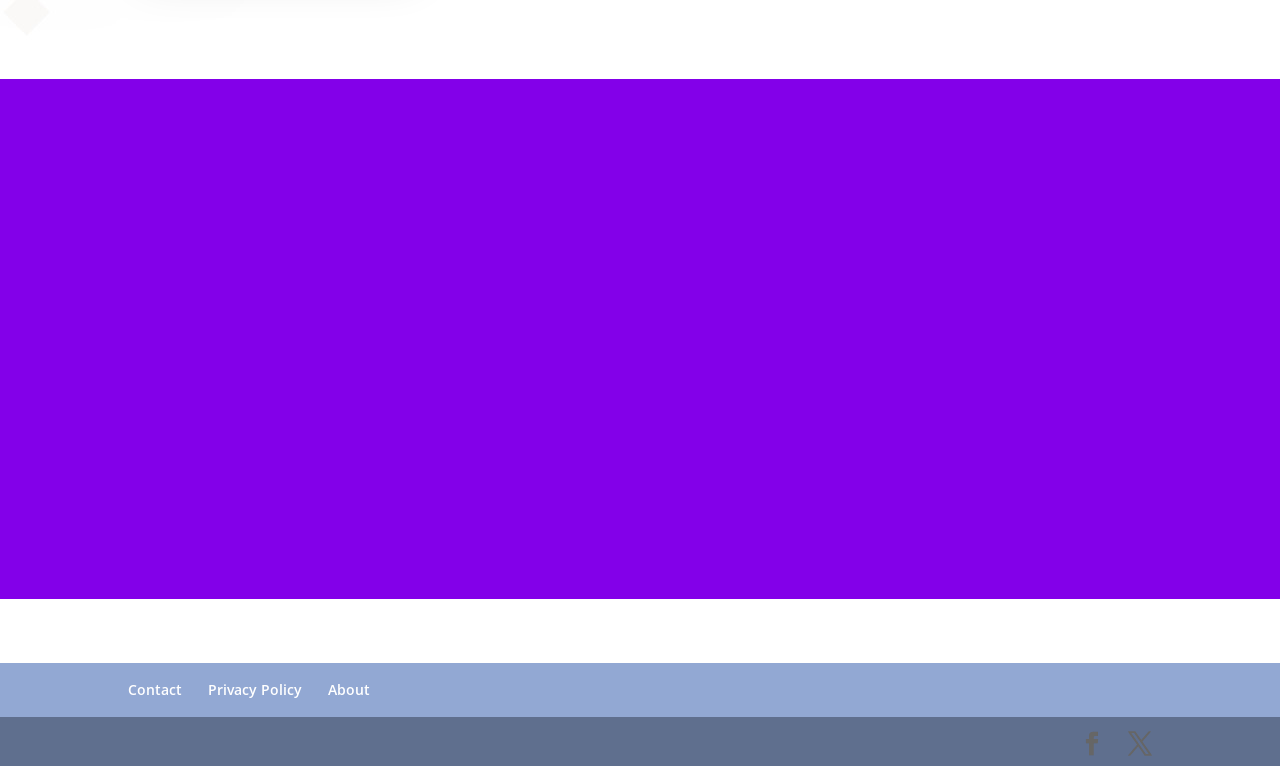What is the location of the office?
Please analyze the image and answer the question with as much detail as possible.

The location of the office can be found in the heading element with the text 'Location:' which is followed by the address '440 Main Street Fairhaven, MA'.